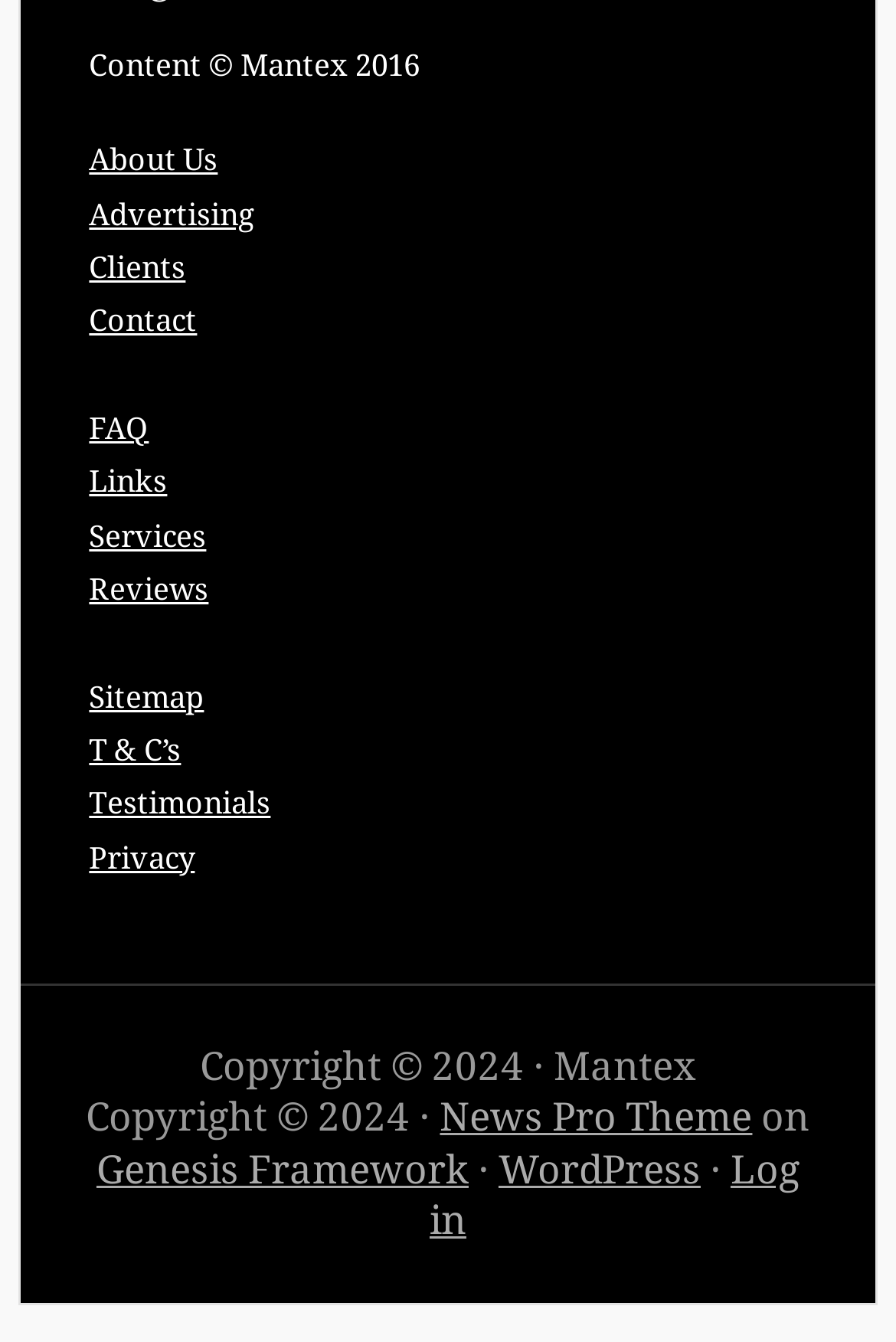Find the bounding box coordinates of the element I should click to carry out the following instruction: "go to about us page".

[0.099, 0.107, 0.243, 0.132]